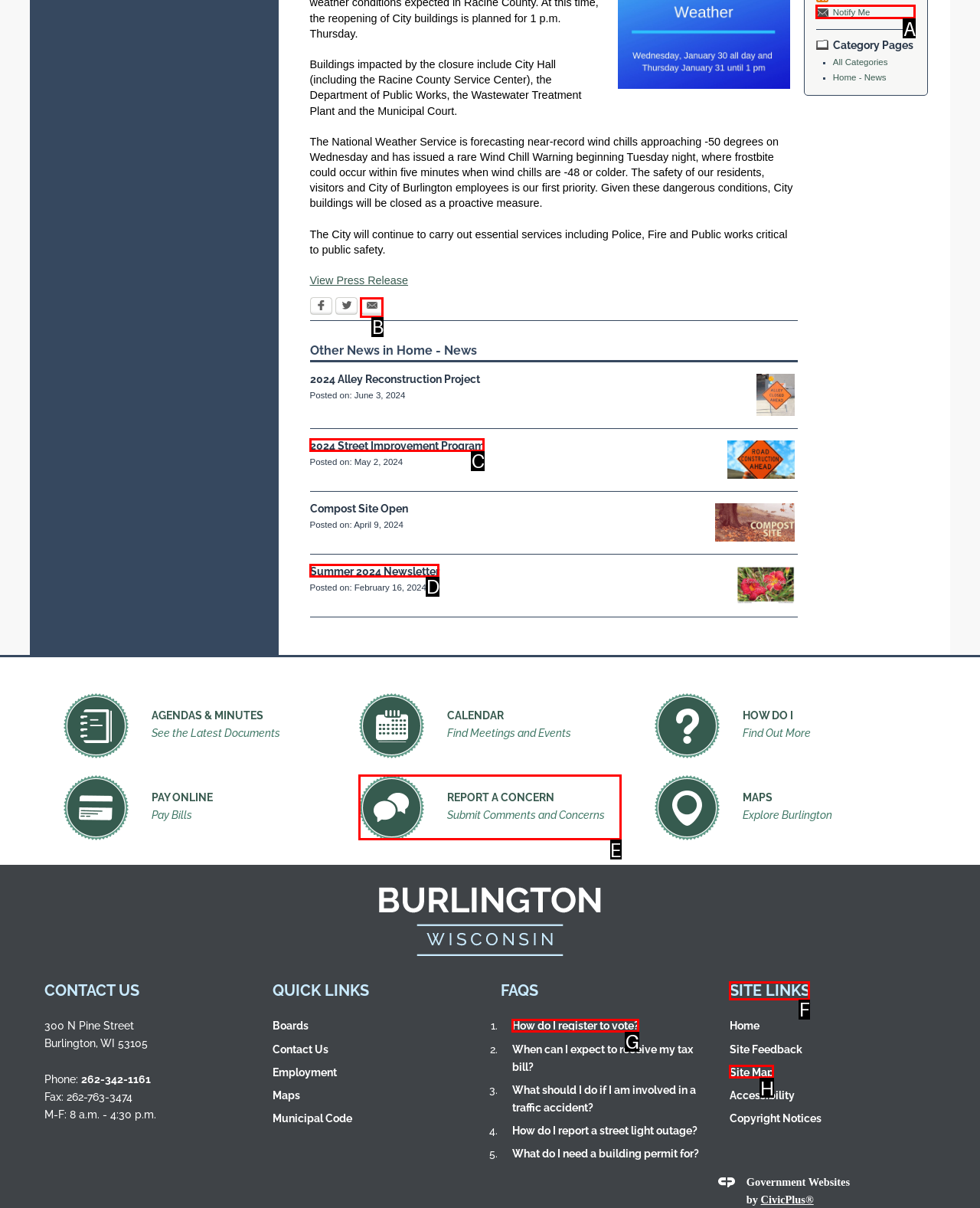Identify the HTML element that best fits the description: Summer 2024 Newsletter. Respond with the letter of the corresponding element.

D